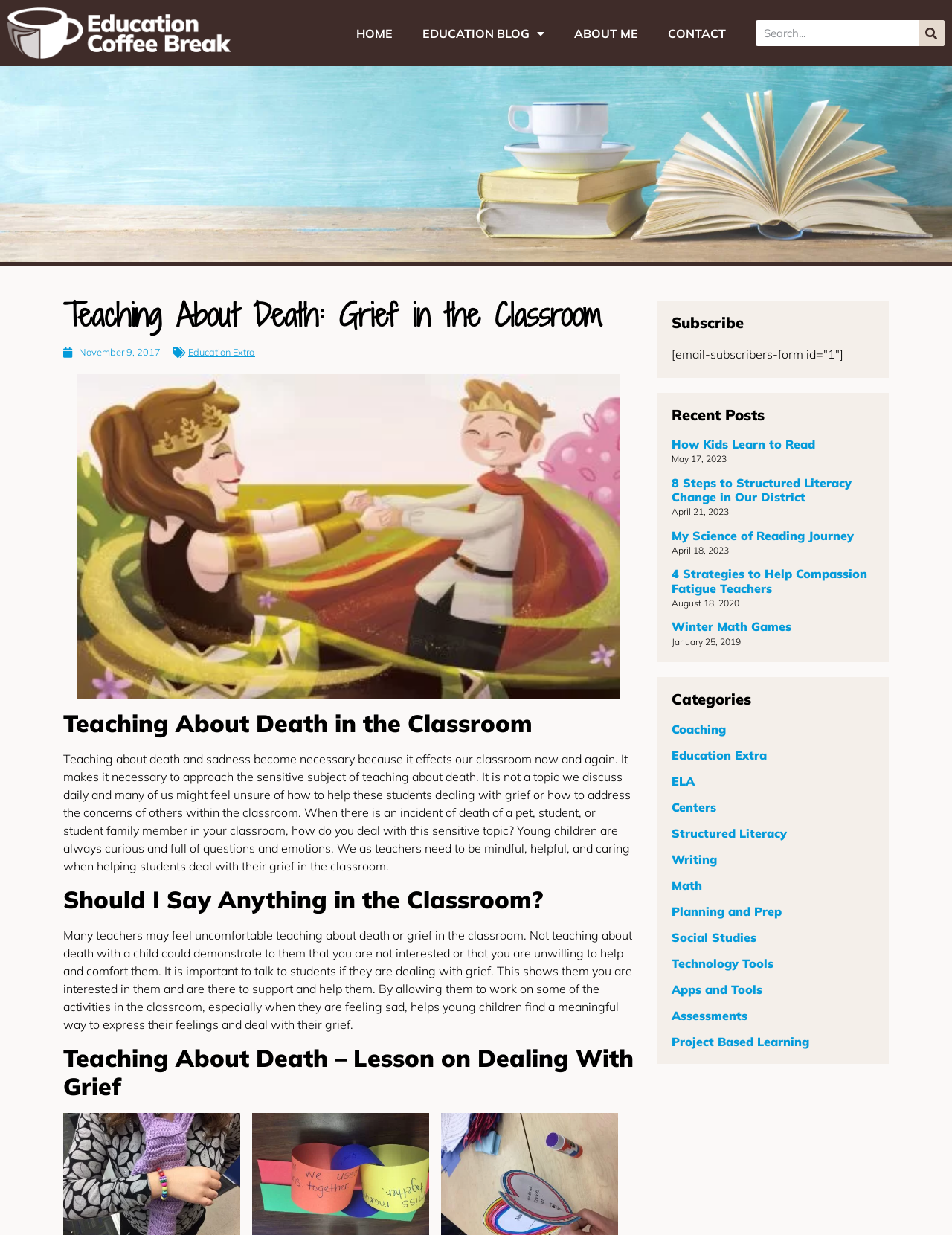Generate the text of the webpage's primary heading.

Teaching About Death: Grief in the Classroom